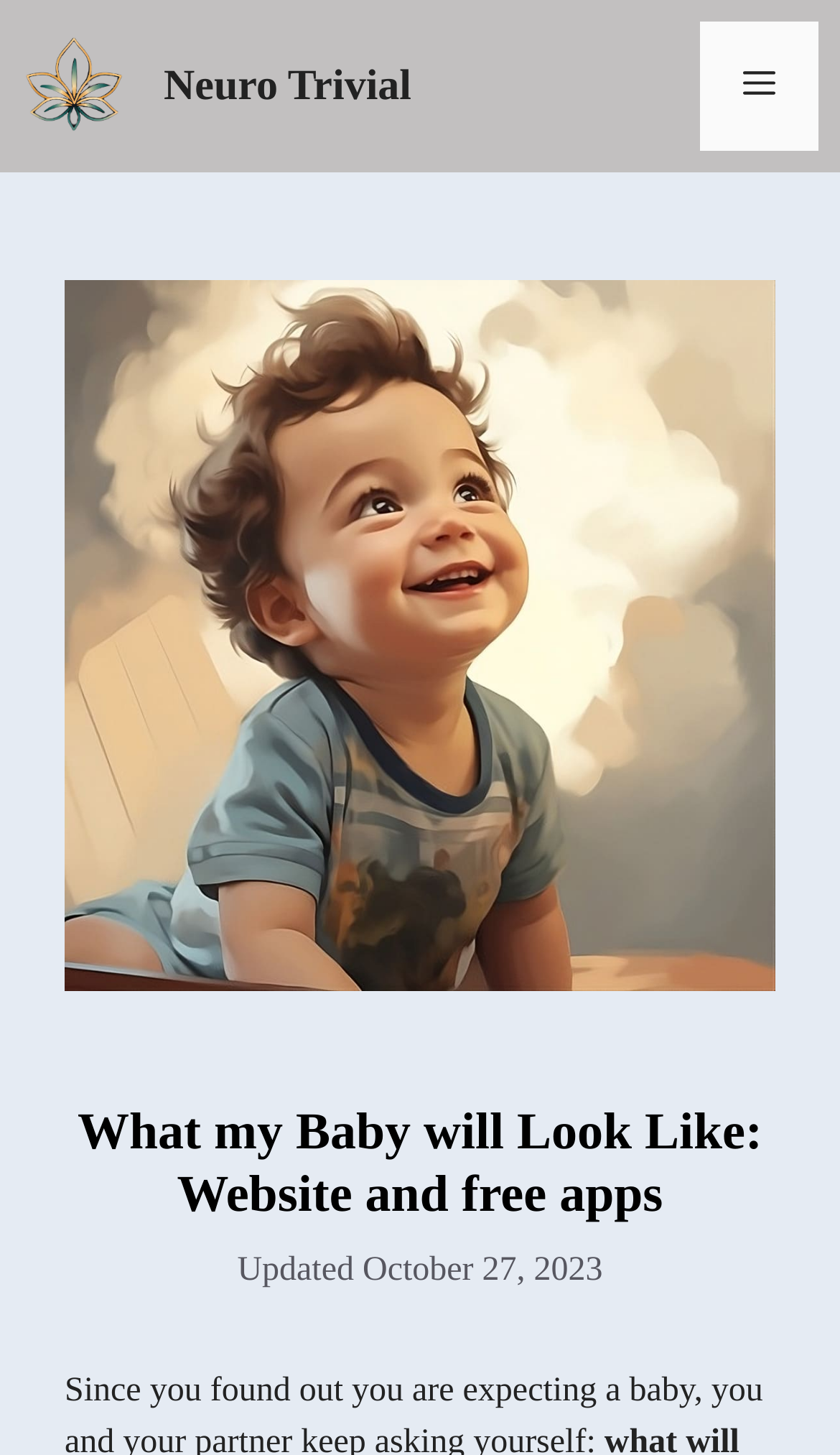What is the purpose of the button at the top right corner?
Respond to the question with a well-detailed and thorough answer.

I determined the answer by examining the navigation element at the top right corner of the webpage, which contains a button element with the text 'Menu'. This suggests that the button is used to toggle the menu.